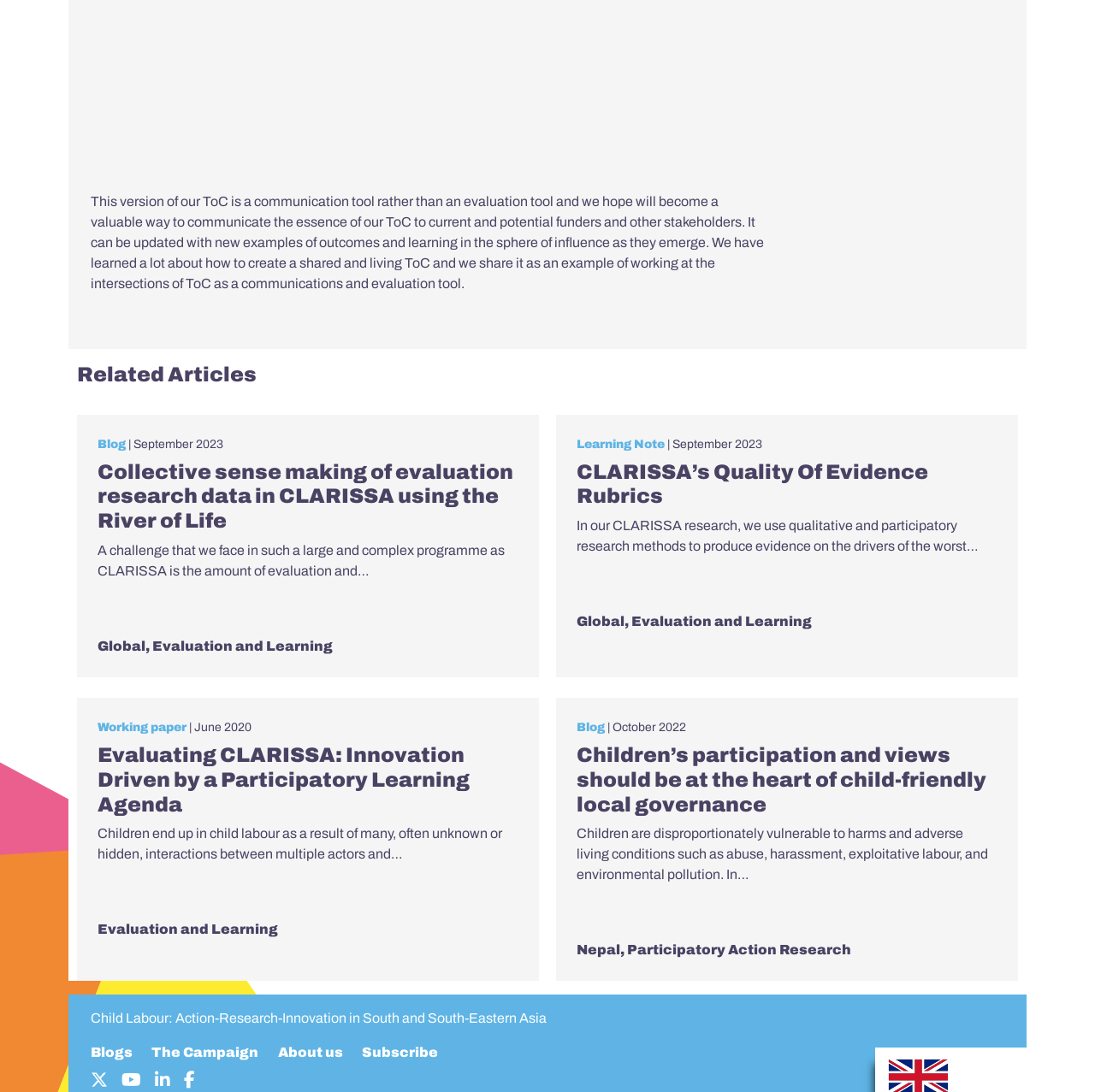Find the bounding box coordinates for the HTML element specified by: "Participatory Action Research".

[0.573, 0.863, 0.777, 0.877]